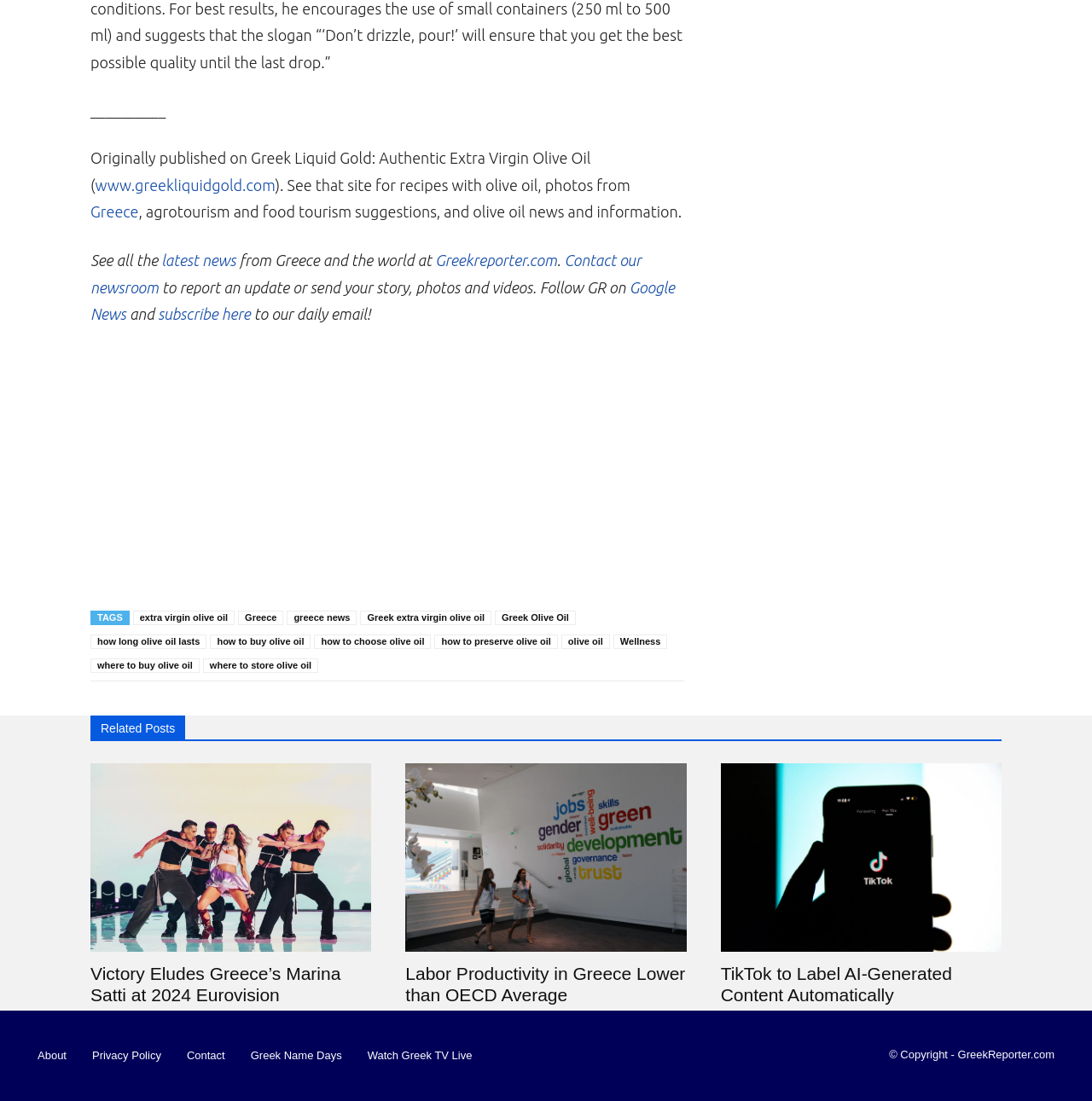Determine the bounding box coordinates in the format (top-left x, top-left y, bottom-right x, bottom-right y). Ensure all values are floating point numbers between 0 and 1. Identify the bounding box of the UI element described by: Watch Greek TV Live

[0.336, 0.949, 0.432, 0.969]